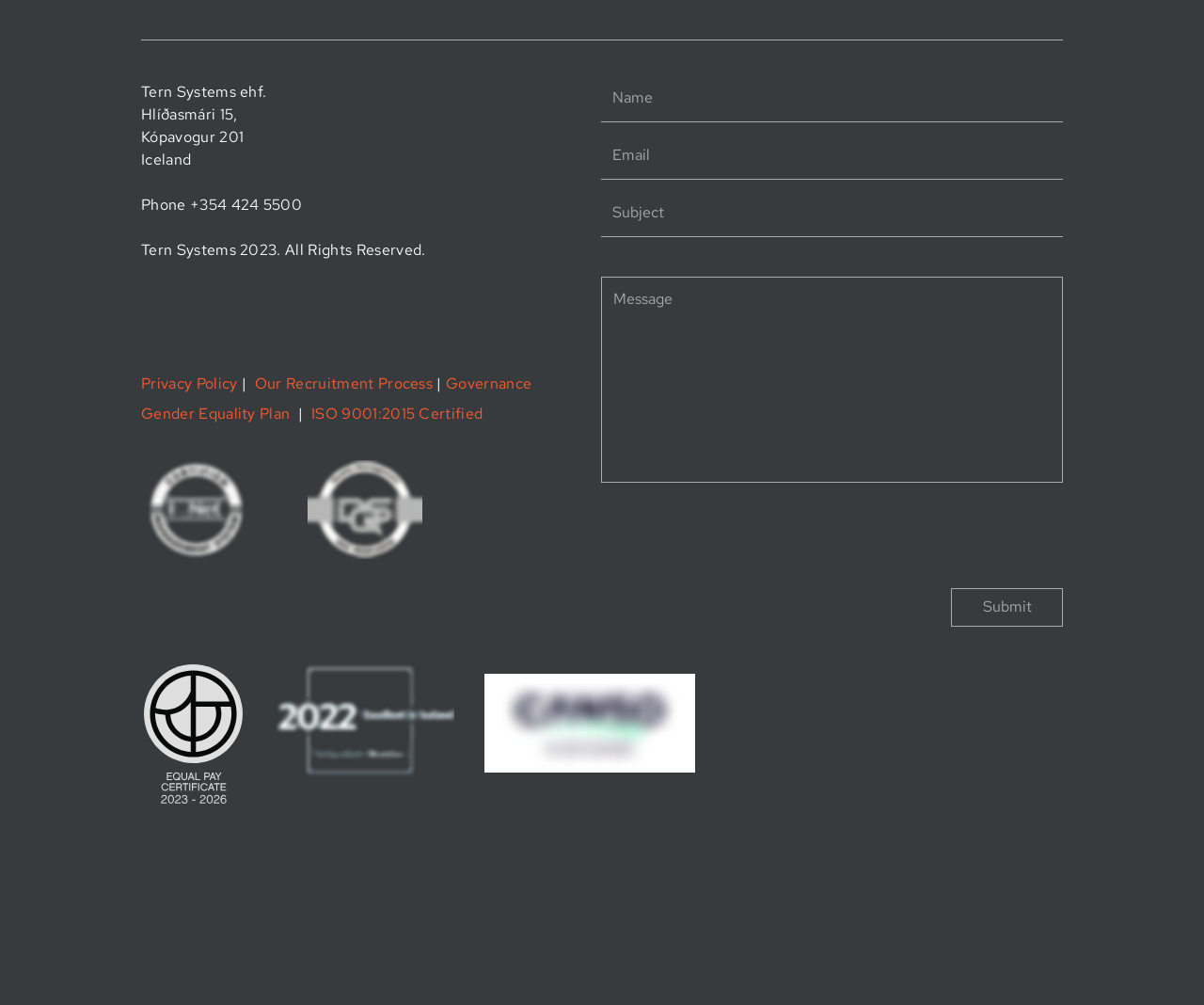What is the certification logo below the social media icons?
Please provide a single word or phrase in response based on the screenshot.

ISO 9001:2015